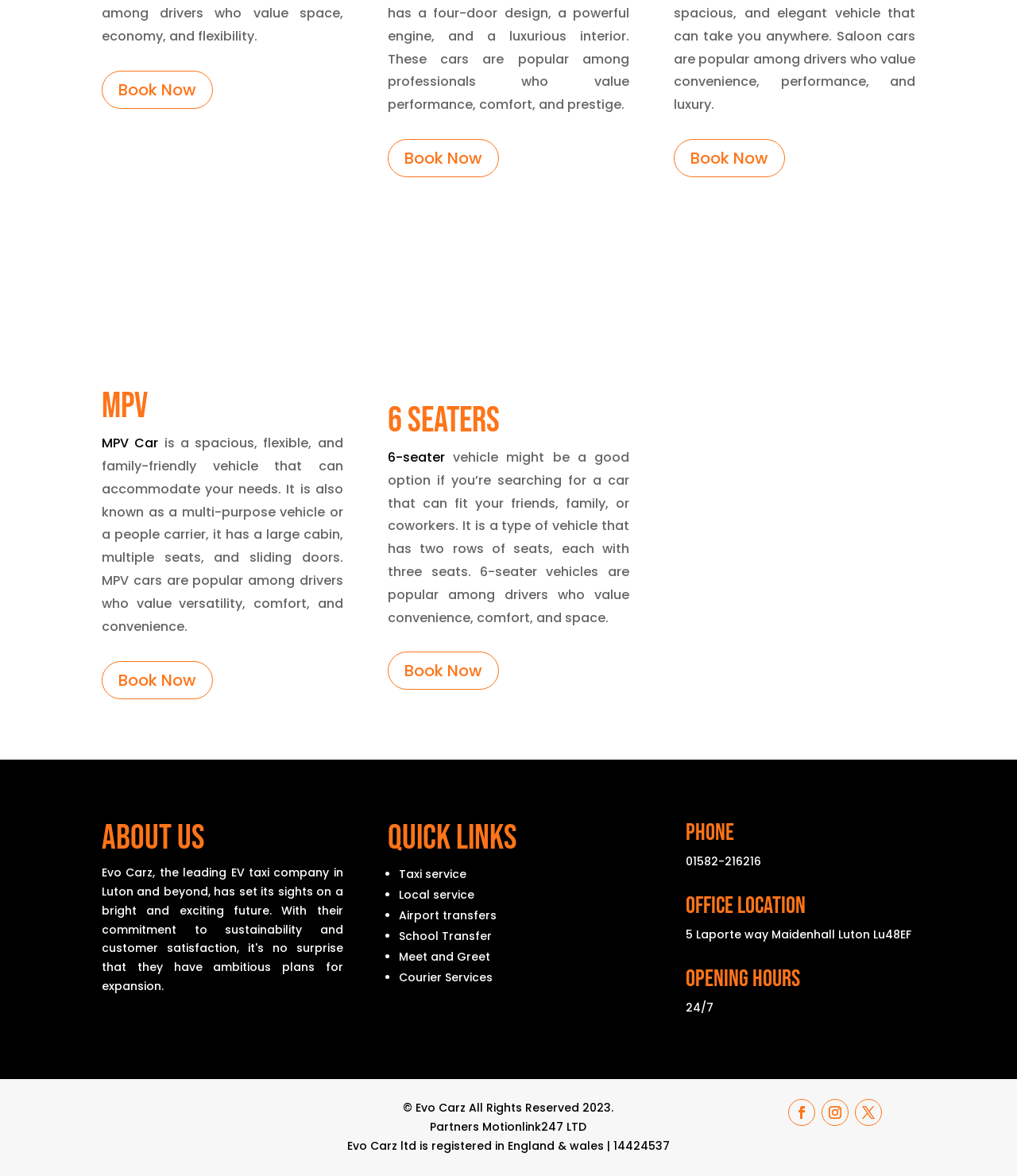What is the address of Evo Carz office?
Using the visual information, reply with a single word or short phrase.

5 Laporte way Maidenhall Luton Lu48EF